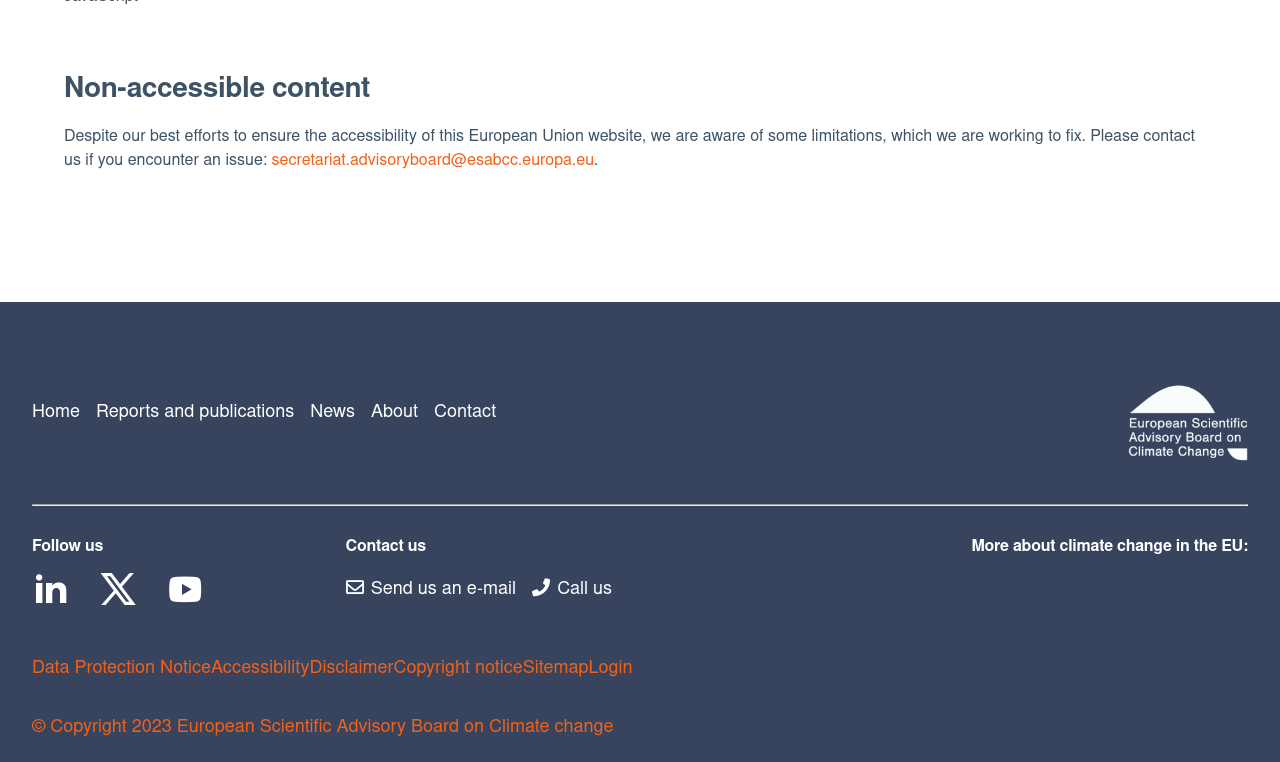Could you indicate the bounding box coordinates of the region to click in order to complete this instruction: "Follow us on LinkedIn".

[0.025, 0.746, 0.065, 0.804]